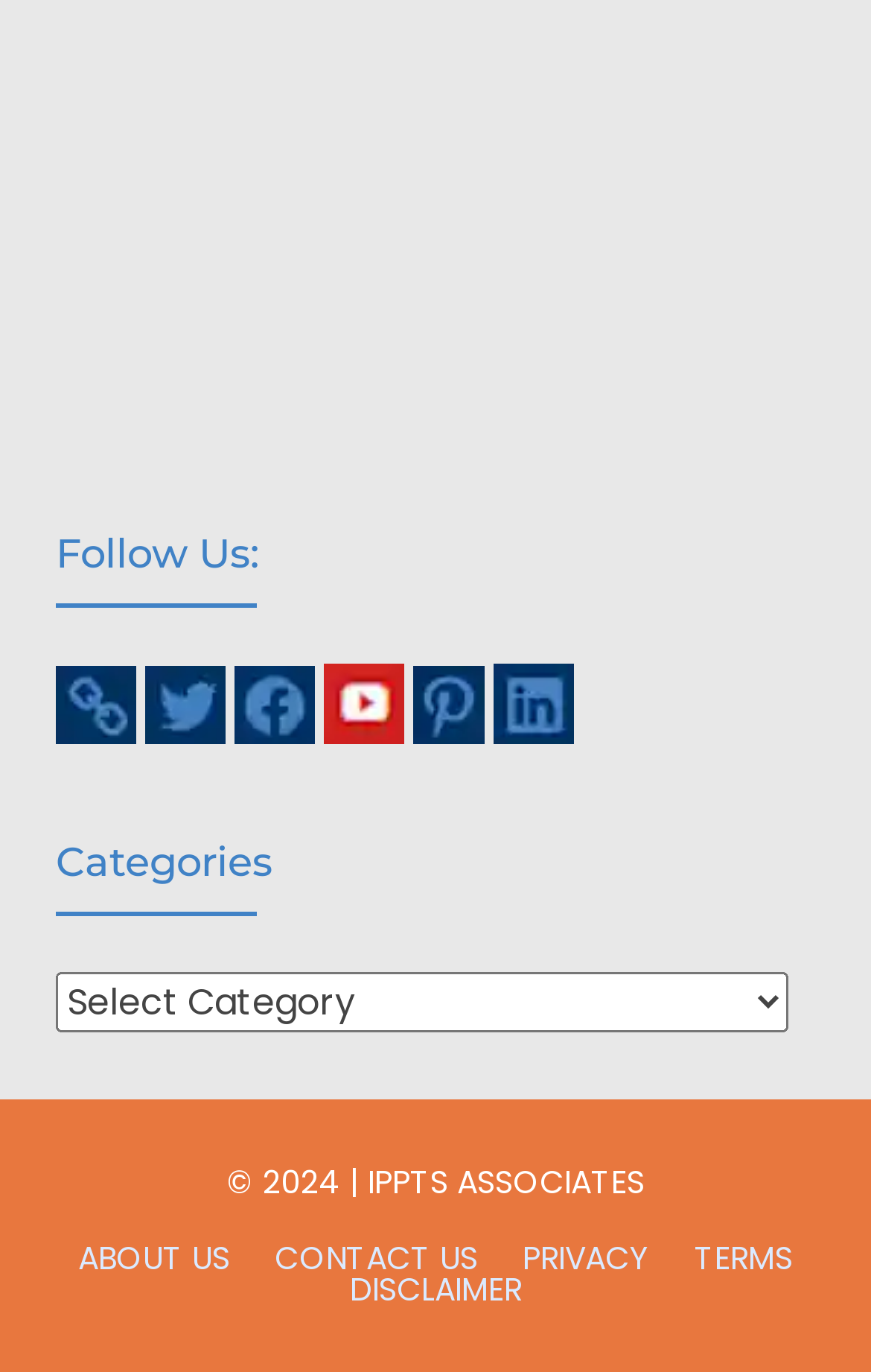How many categories are there?
Refer to the image and answer the question using a single word or phrase.

Unknown